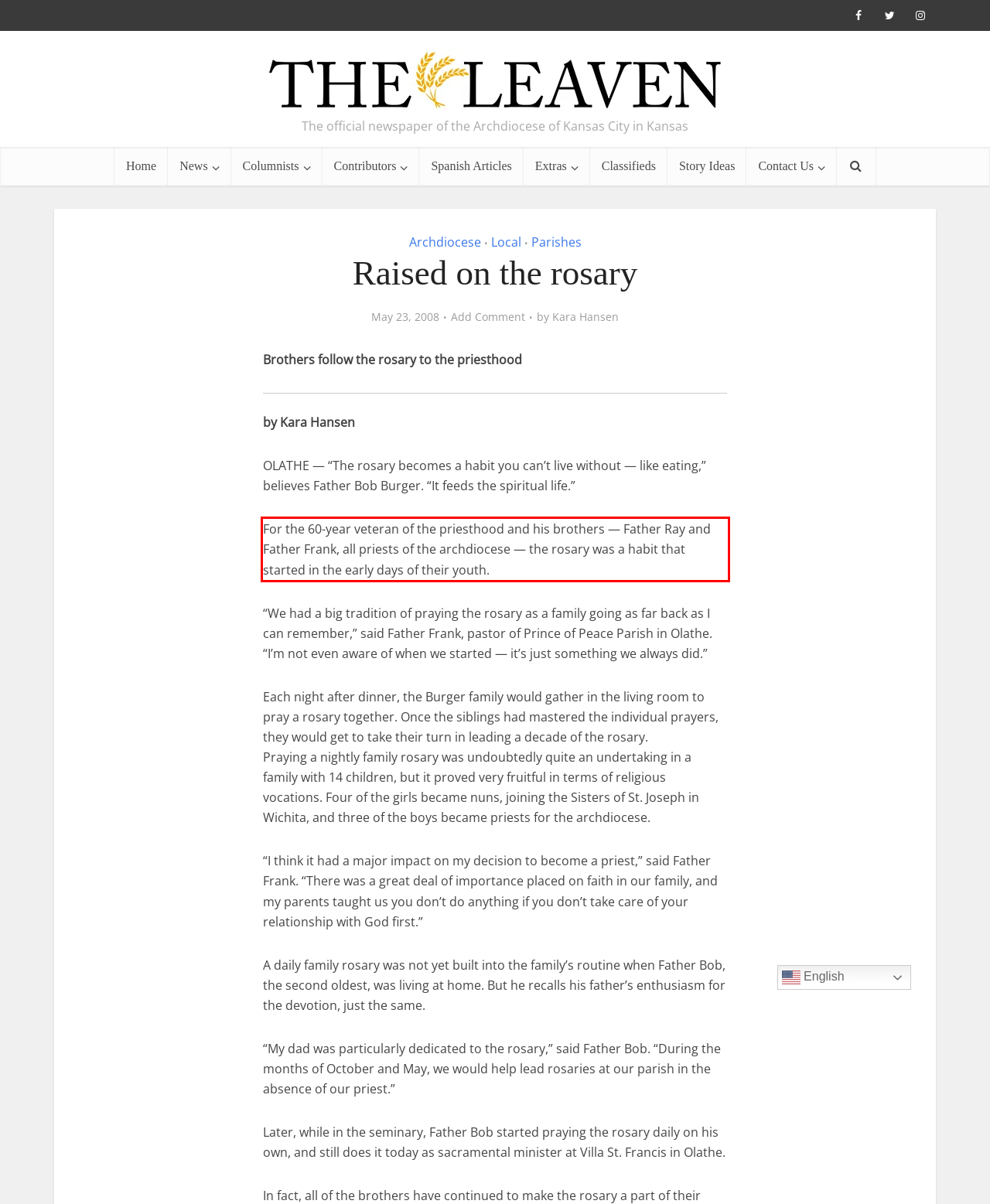Within the screenshot of the webpage, there is a red rectangle. Please recognize and generate the text content inside this red bounding box.

For the 60-year veteran of the priesthood and his brothers — Father Ray and Father Frank, all priests of the archdiocese — the rosary was a habit that started in the early days of their youth.